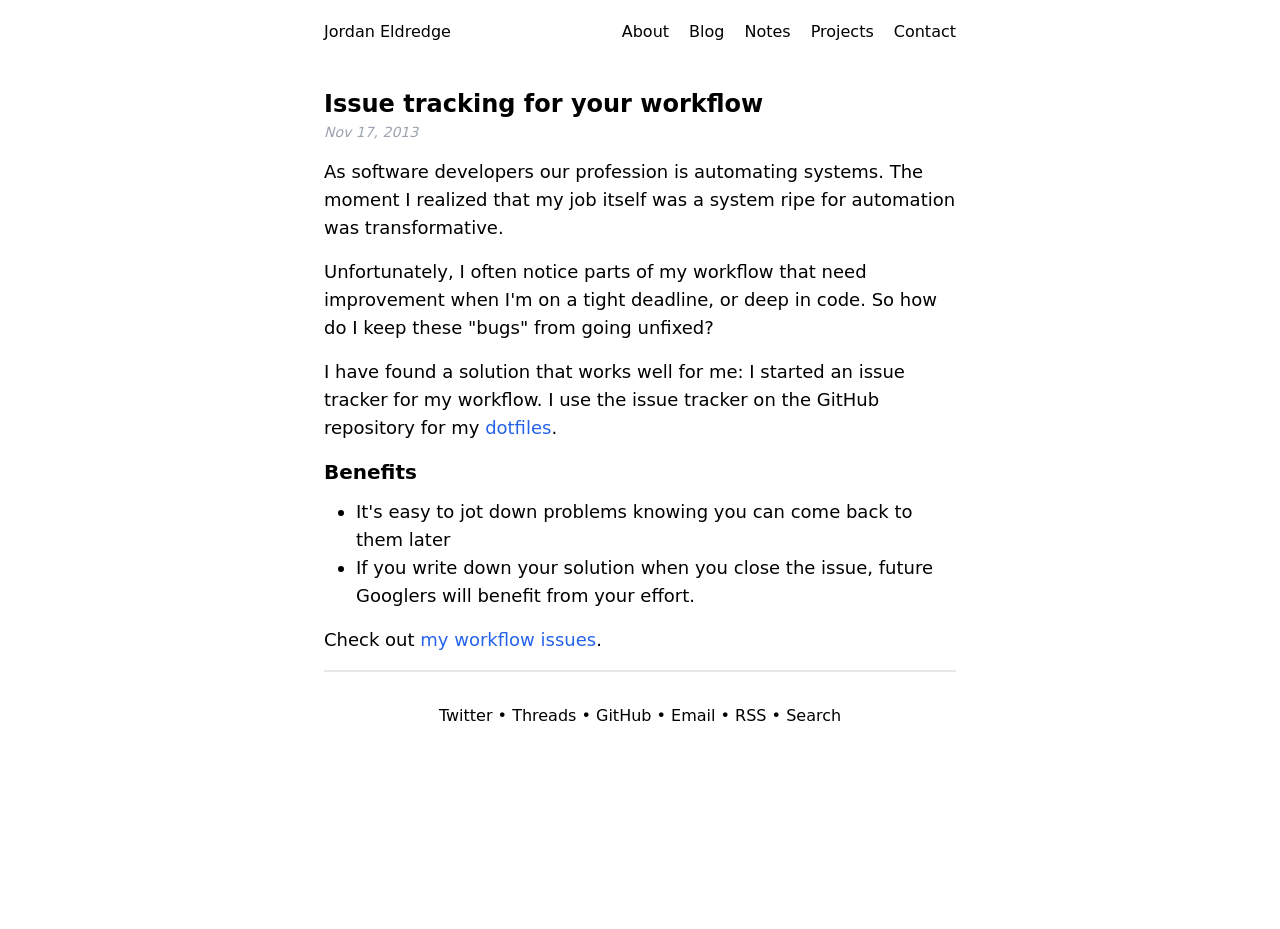What is the benefit of writing down solutions when closing issues?
Based on the screenshot, respond with a single word or phrase.

Future Googlers will benefit